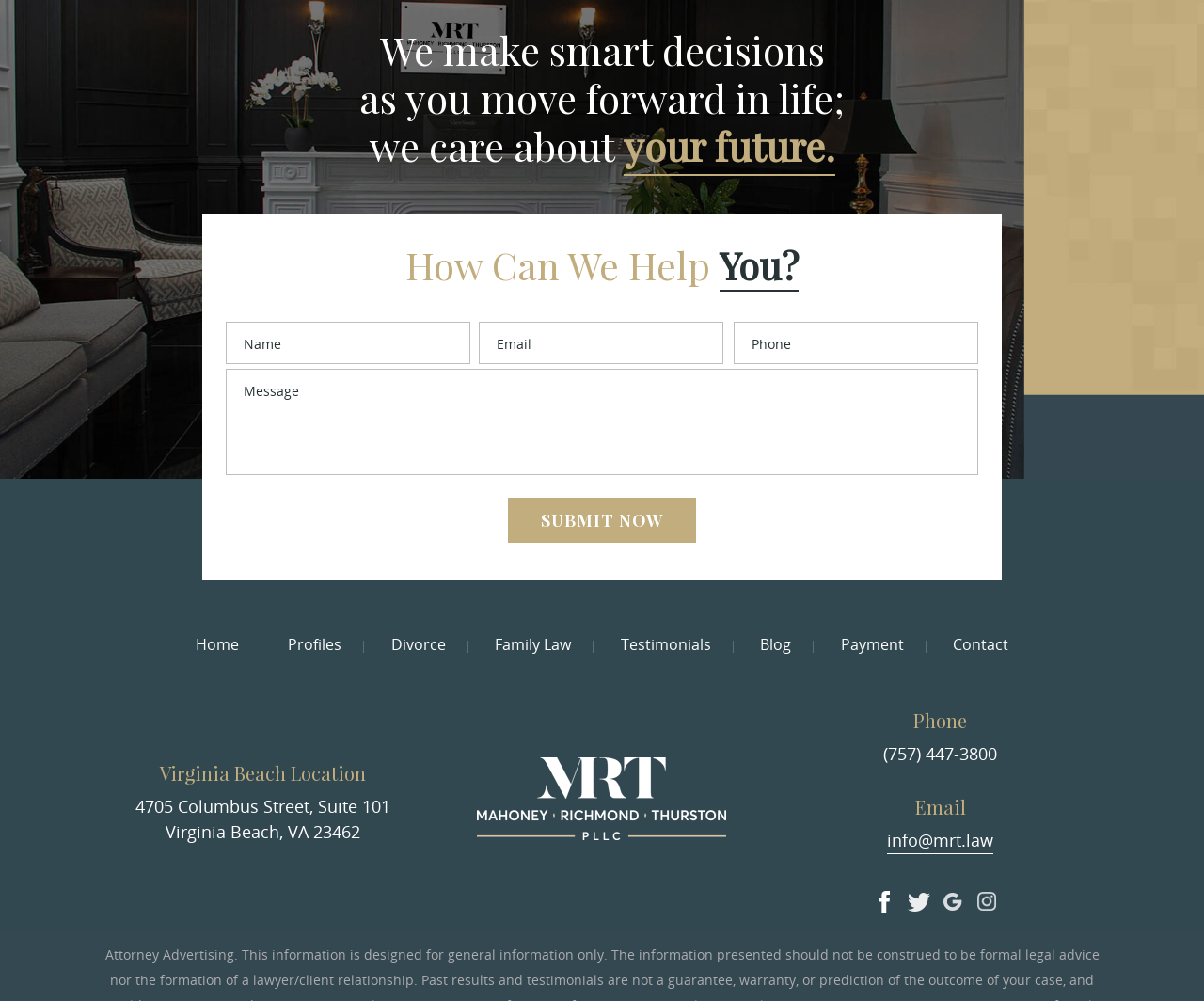Locate the coordinates of the bounding box for the clickable region that fulfills this instruction: "Enter your email".

[0.398, 0.321, 0.601, 0.364]